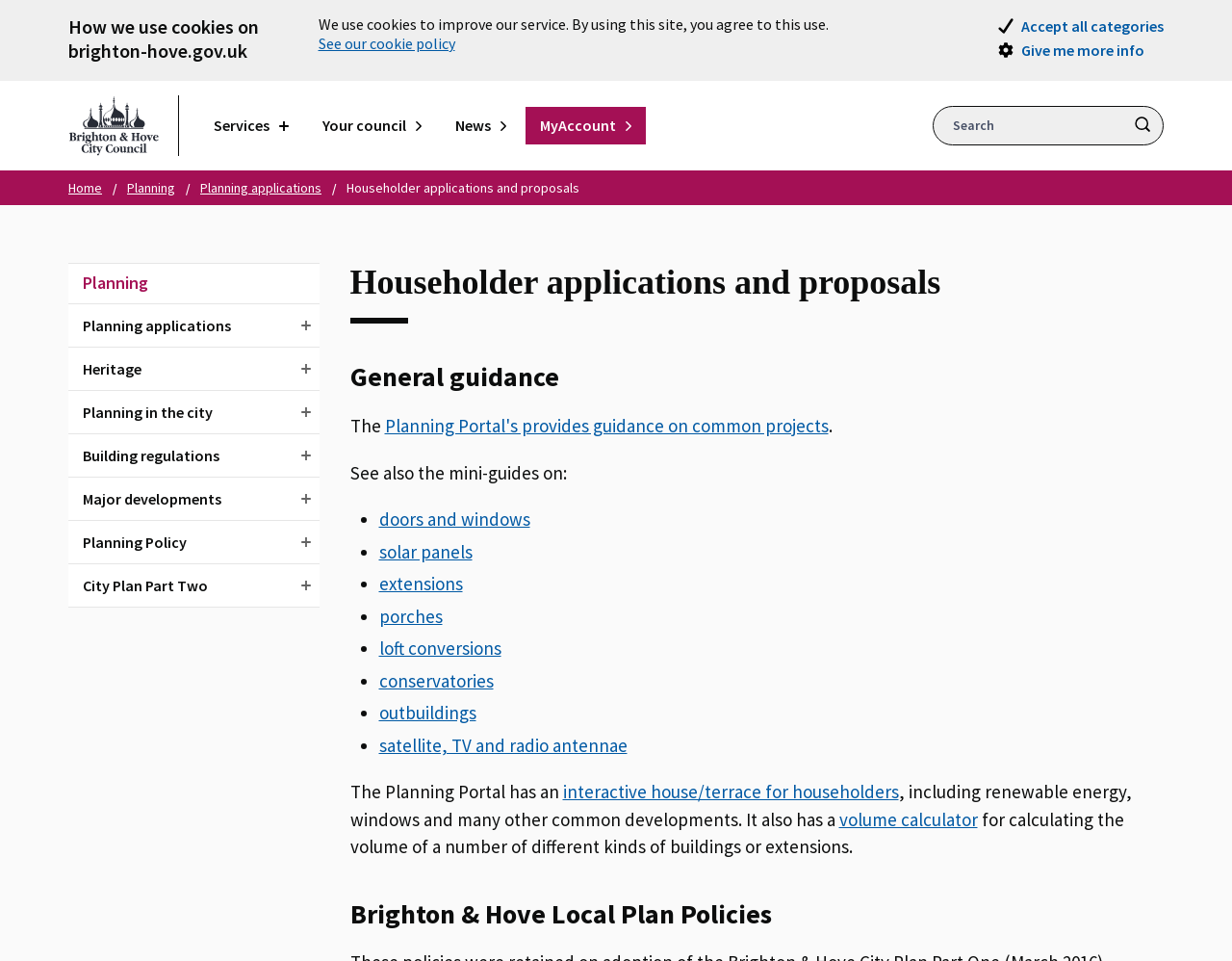For the element described, predict the bounding box coordinates as (top-left x, top-left y, bottom-right x, bottom-right y). All values should be between 0 and 1. Element description: satellite, TV and radio antennae

[0.307, 0.763, 0.509, 0.787]